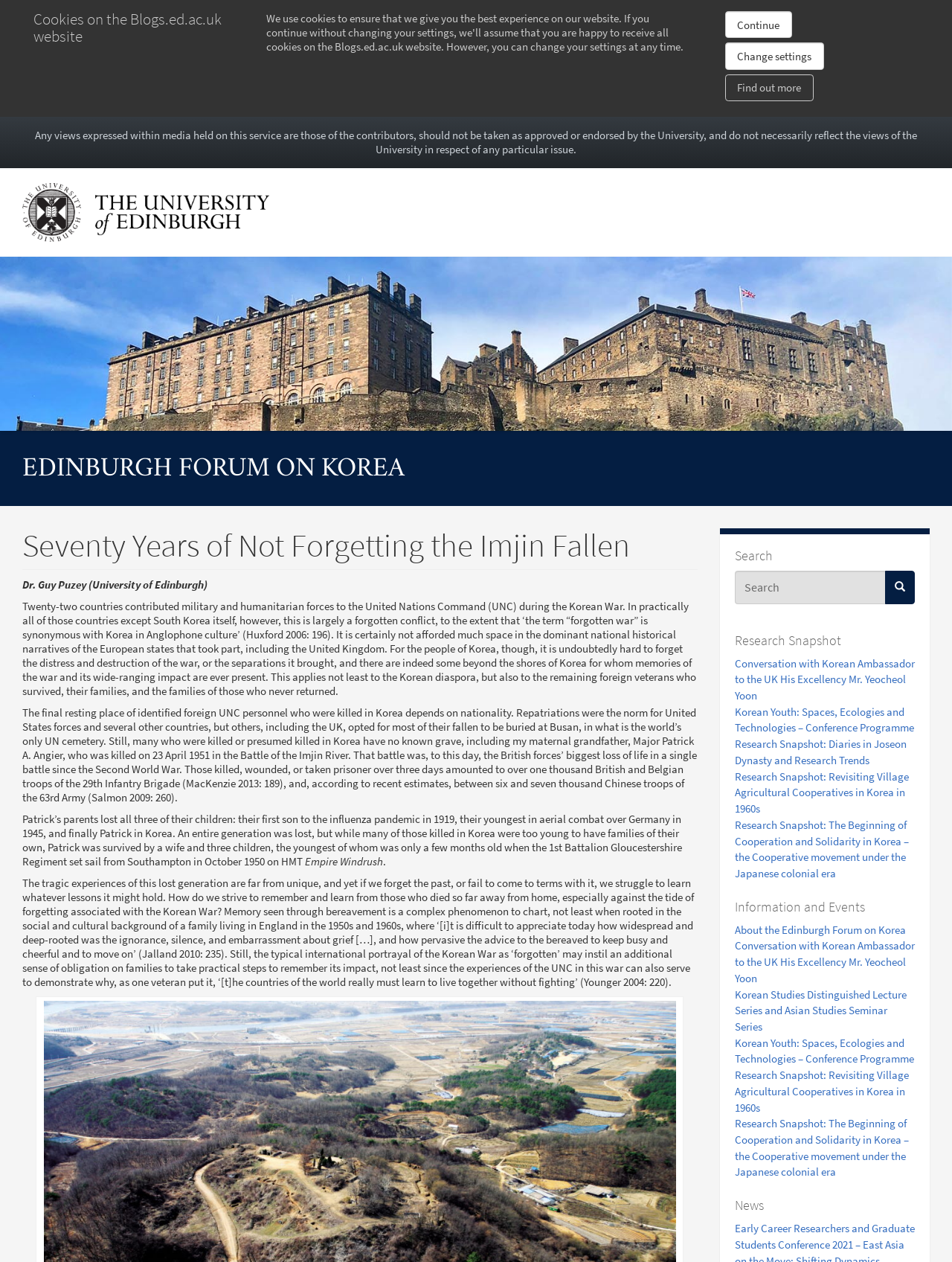Please find the bounding box coordinates of the section that needs to be clicked to achieve this instruction: "Learn about the Conversation with Korean Ambassador to the UK".

[0.771, 0.52, 0.961, 0.557]